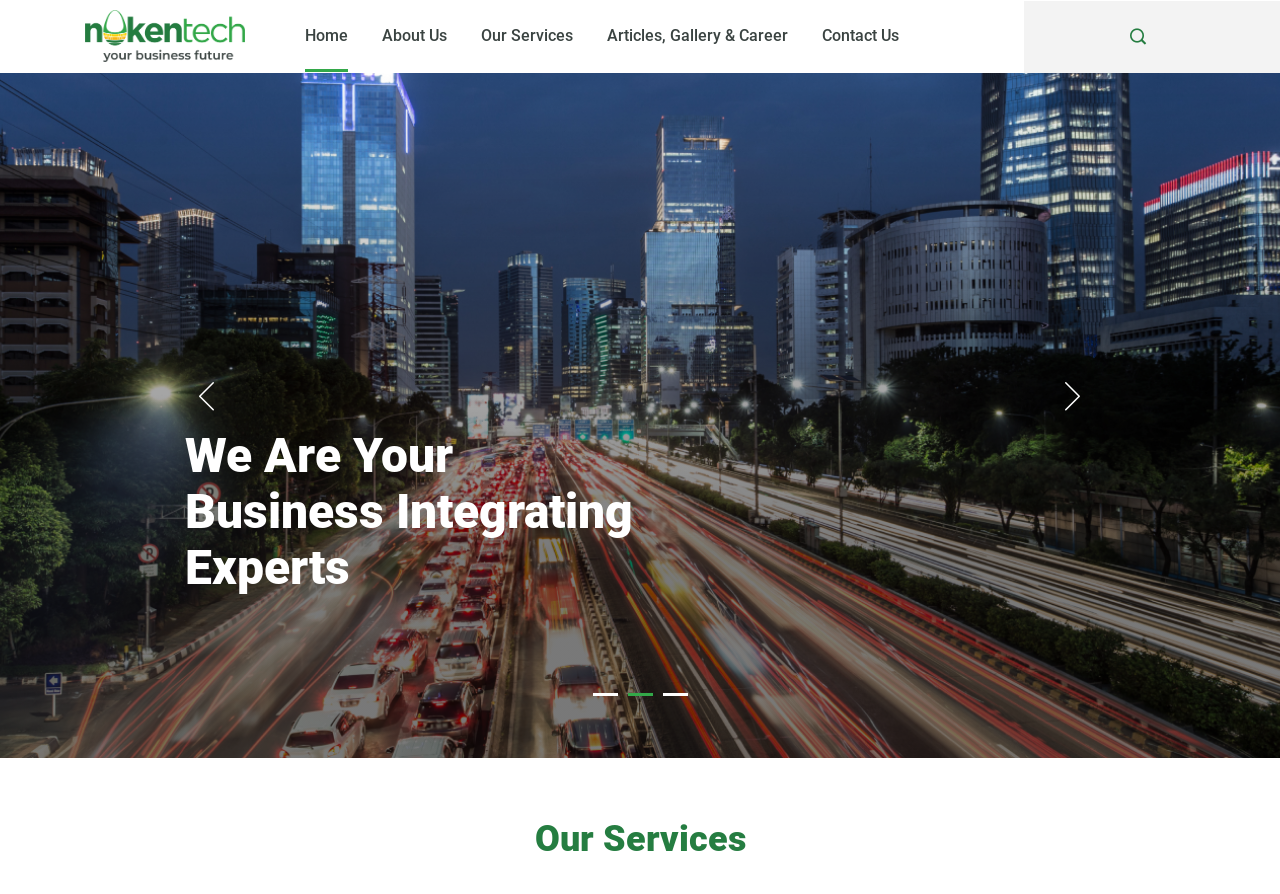Locate the bounding box coordinates of the area where you should click to accomplish the instruction: "Click the About Us link".

[0.298, 0.0, 0.349, 0.081]